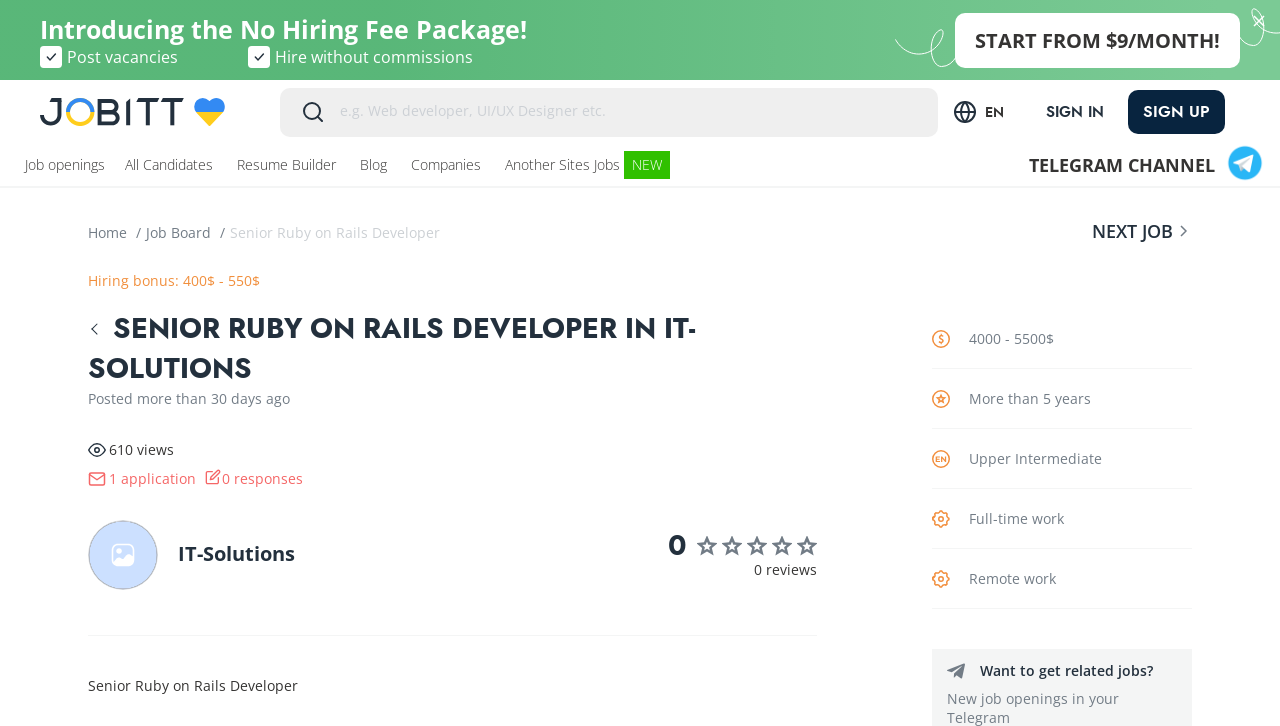Locate the primary headline on the webpage and provide its text.

SENIOR RUBY ON RAILS DEVELOPER IN IT-SOLUTIONS